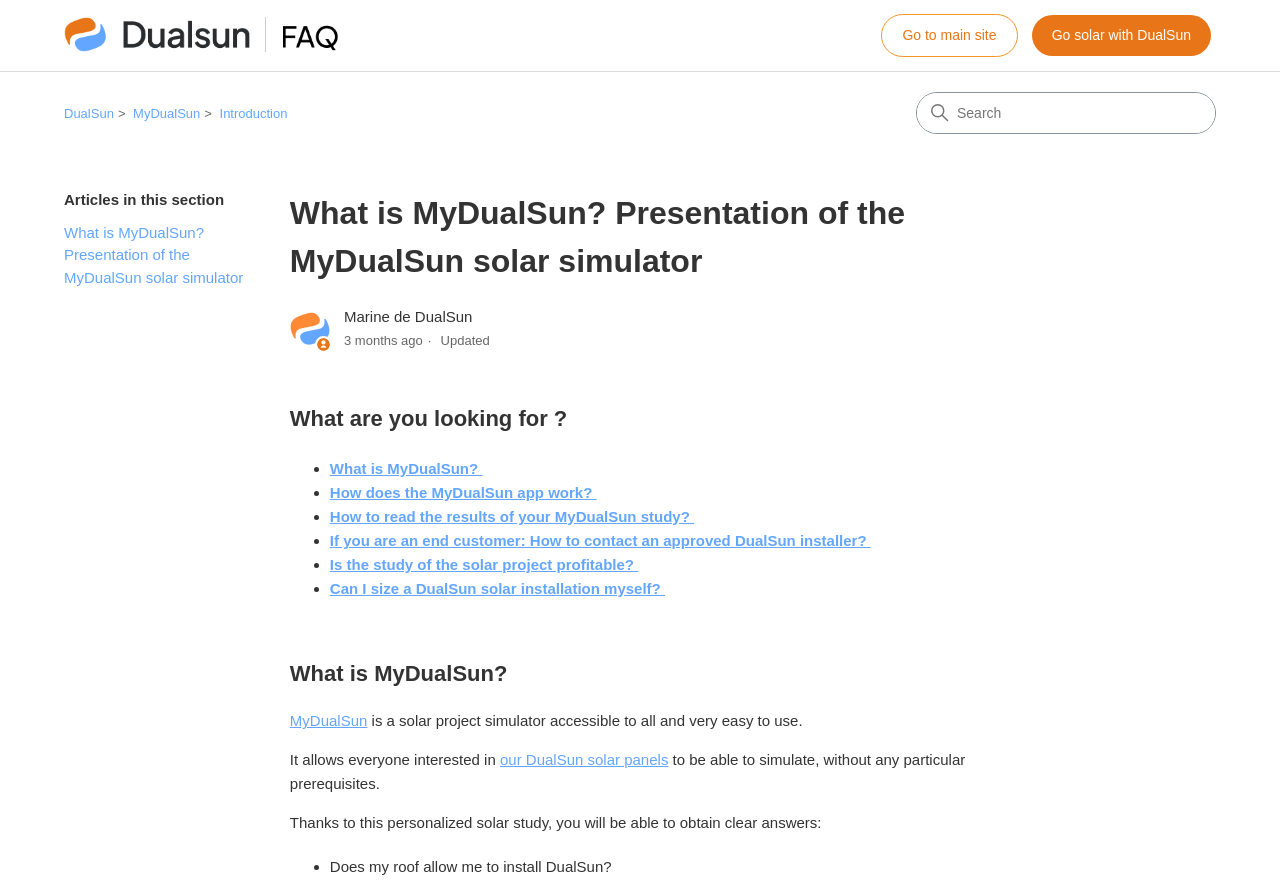Please mark the bounding box coordinates of the area that should be clicked to carry out the instruction: "Go to main site".

[0.689, 0.016, 0.795, 0.064]